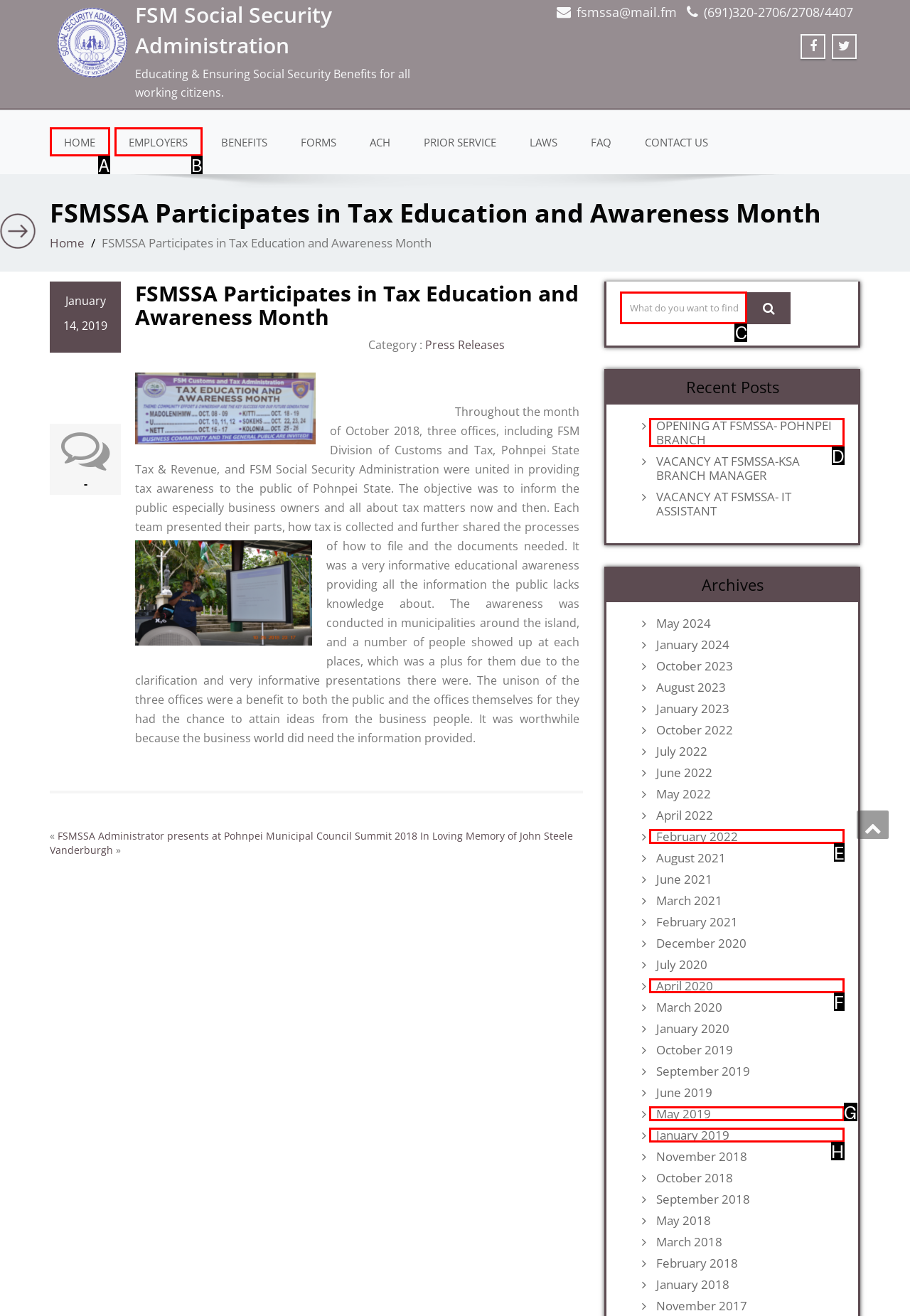Select the letter of the UI element that matches this task: Search for something
Provide the answer as the letter of the correct choice.

C